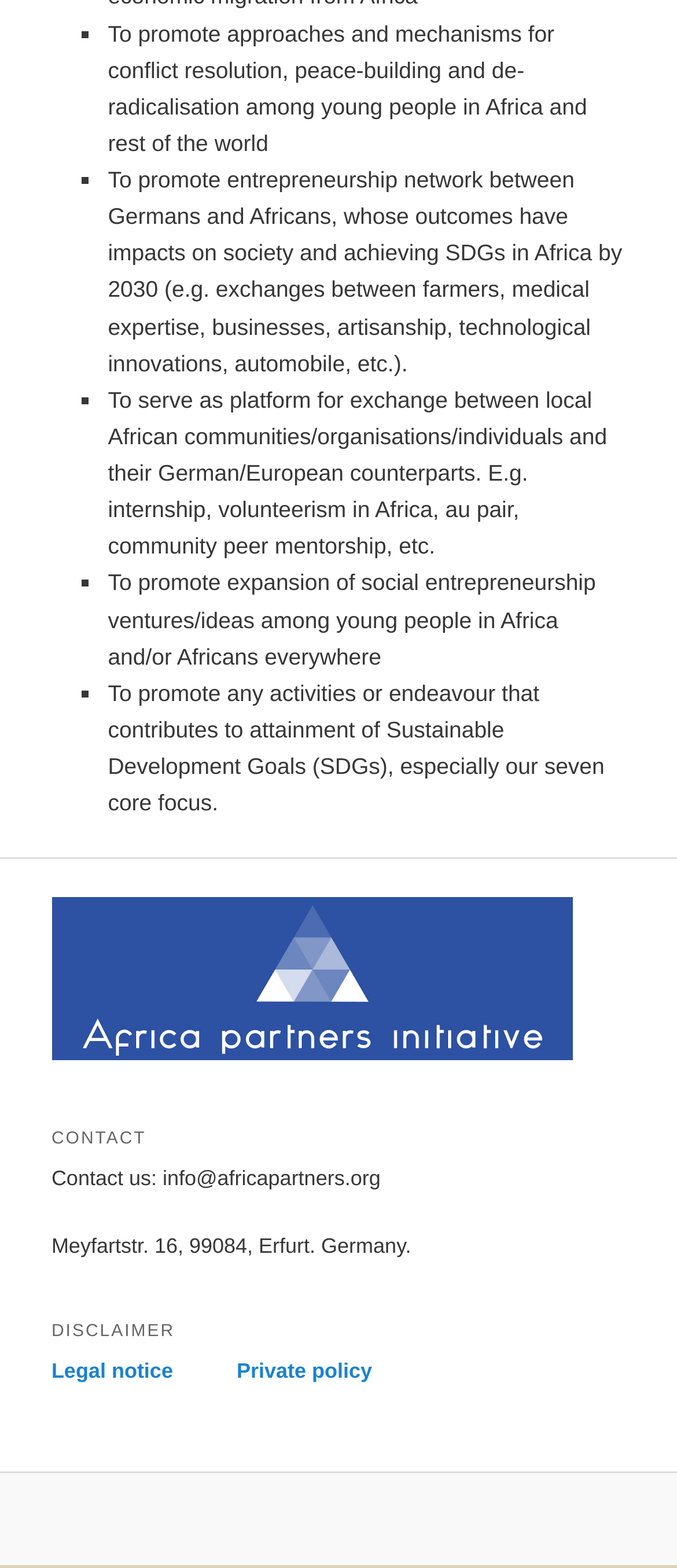Refer to the image and offer a detailed explanation in response to the question: How many objectives are listed on this webpage?

By analyzing the webpage content, I found five objectives listed, which are to promote approaches and mechanisms for conflict resolution, peace-building, and de-radicalization, to promote entrepreneurship network, to serve as a platform for exchange, to promote expansion of social entrepreneurship ventures, and to promote activities that contribute to attainment of Sustainable Development Goals.